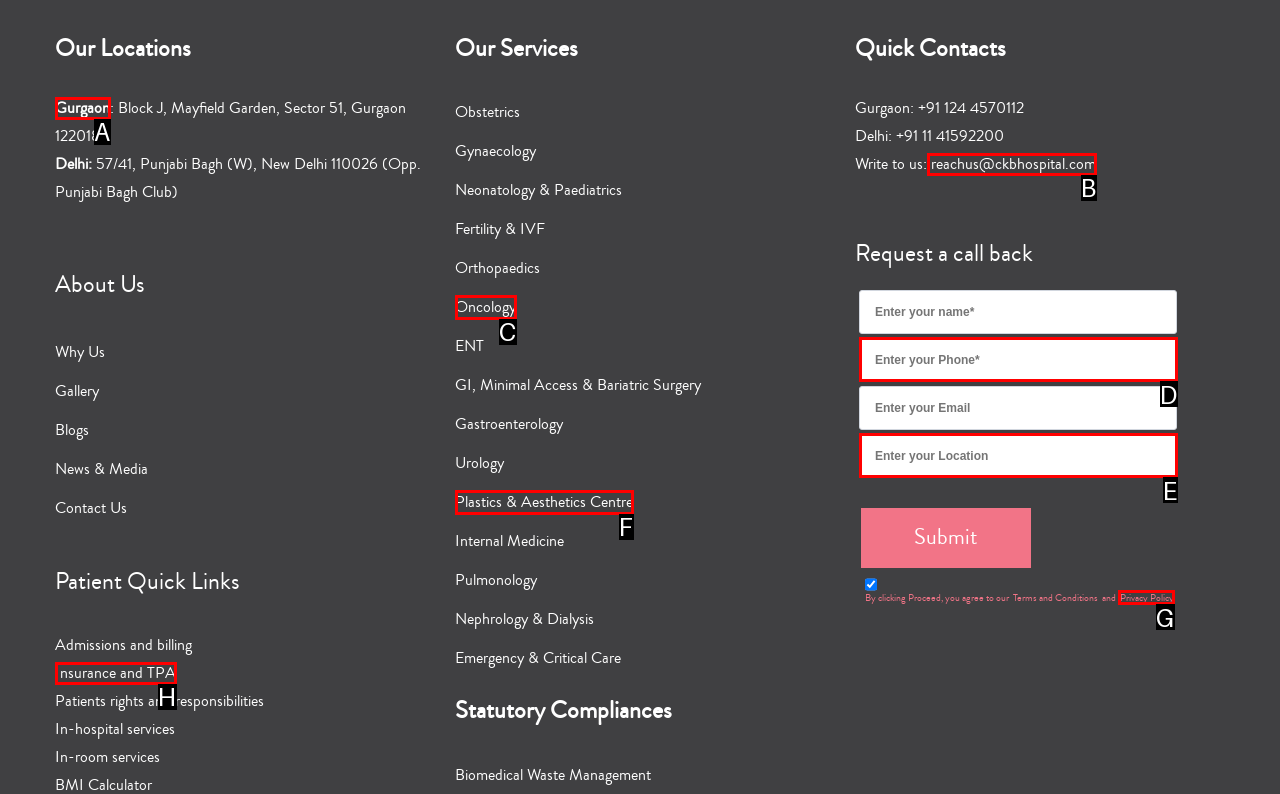Identify the letter of the UI element needed to carry out the task: Subscribe to the newsletter
Reply with the letter of the chosen option.

None